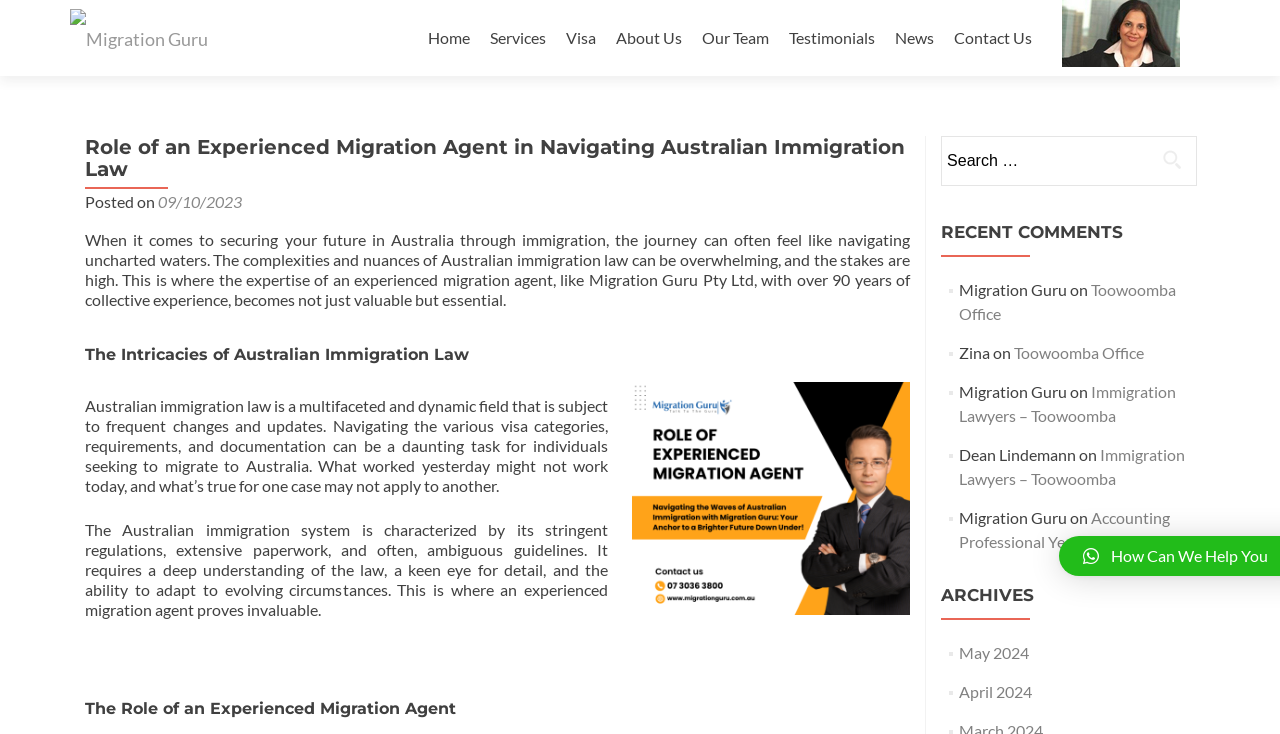Identify and generate the primary title of the webpage.

Role of an Experienced Migration Agent in Navigating Australian Immigration Law